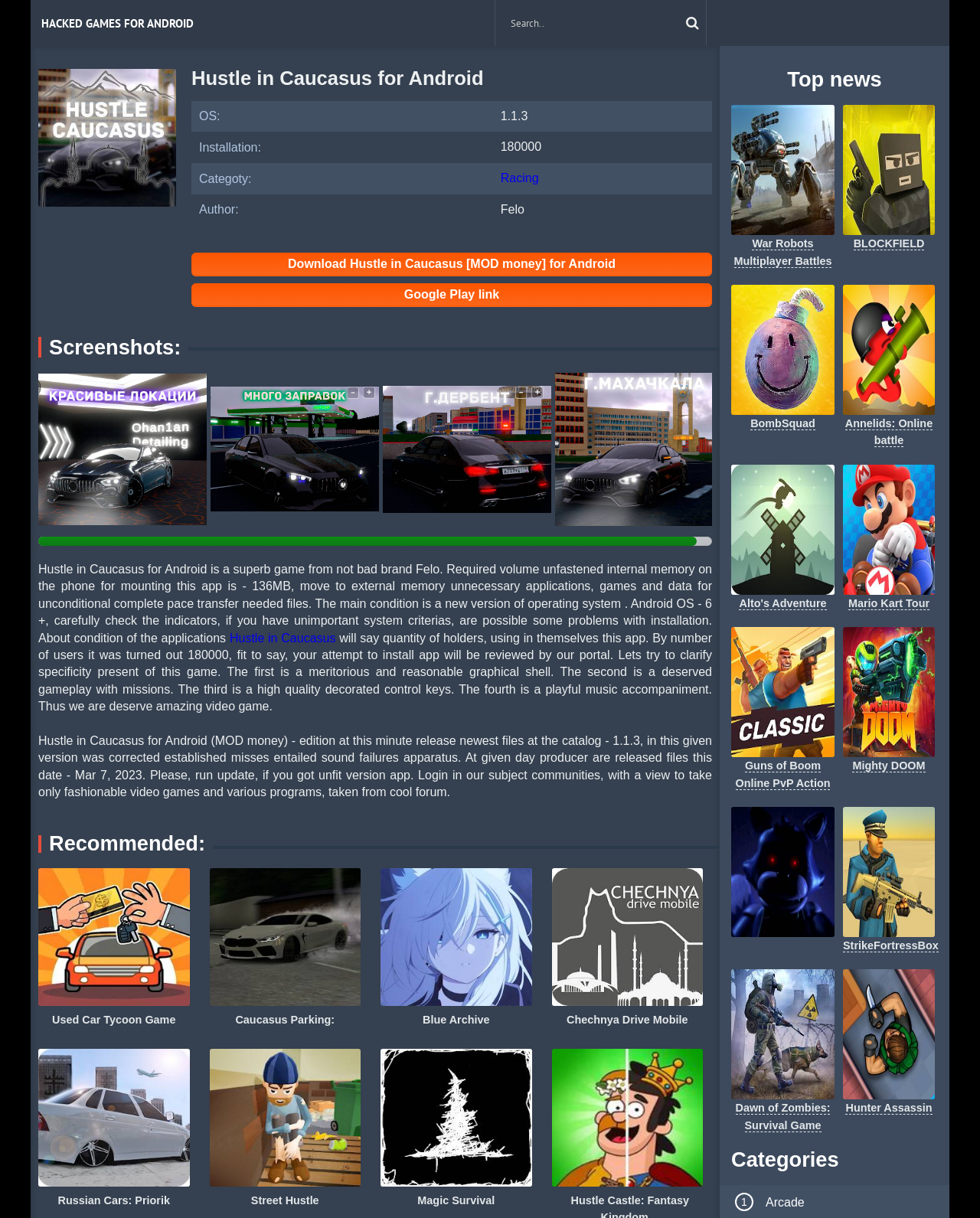Identify the bounding box coordinates of the region that needs to be clicked to carry out this instruction: "Read about Hustle in Caucasus game features". Provide these coordinates as four float numbers ranging from 0 to 1, i.e., [left, top, right, bottom].

[0.039, 0.518, 0.727, 0.585]